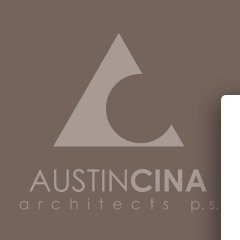What is the color palette of the logo?
Please craft a detailed and exhaustive response to the question.

The caption explicitly states that the logo is rendered in a neutral brown color palette, which conveys sophistication and professionalism.